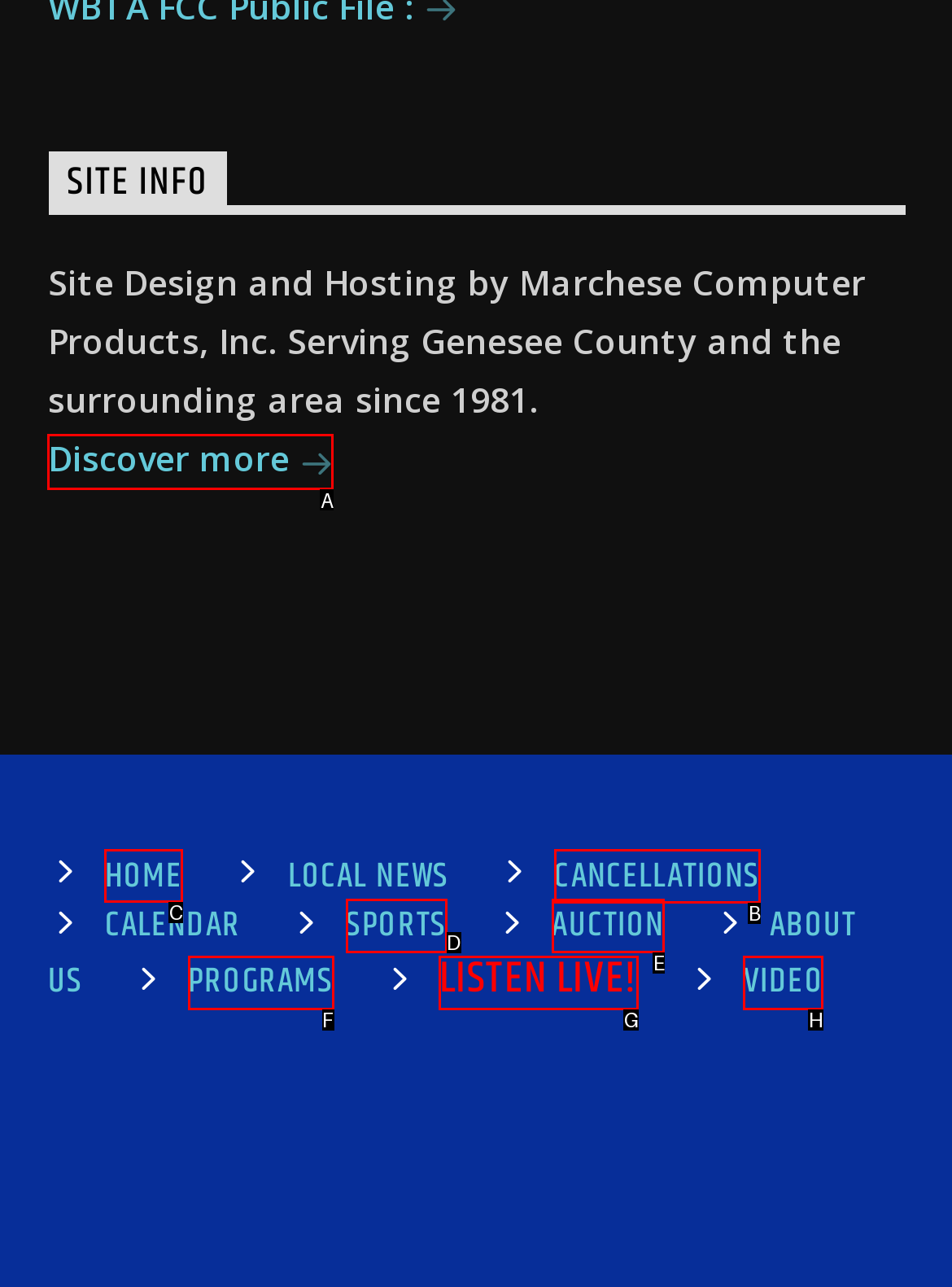To complete the task: go to home page, which option should I click? Answer with the appropriate letter from the provided choices.

C